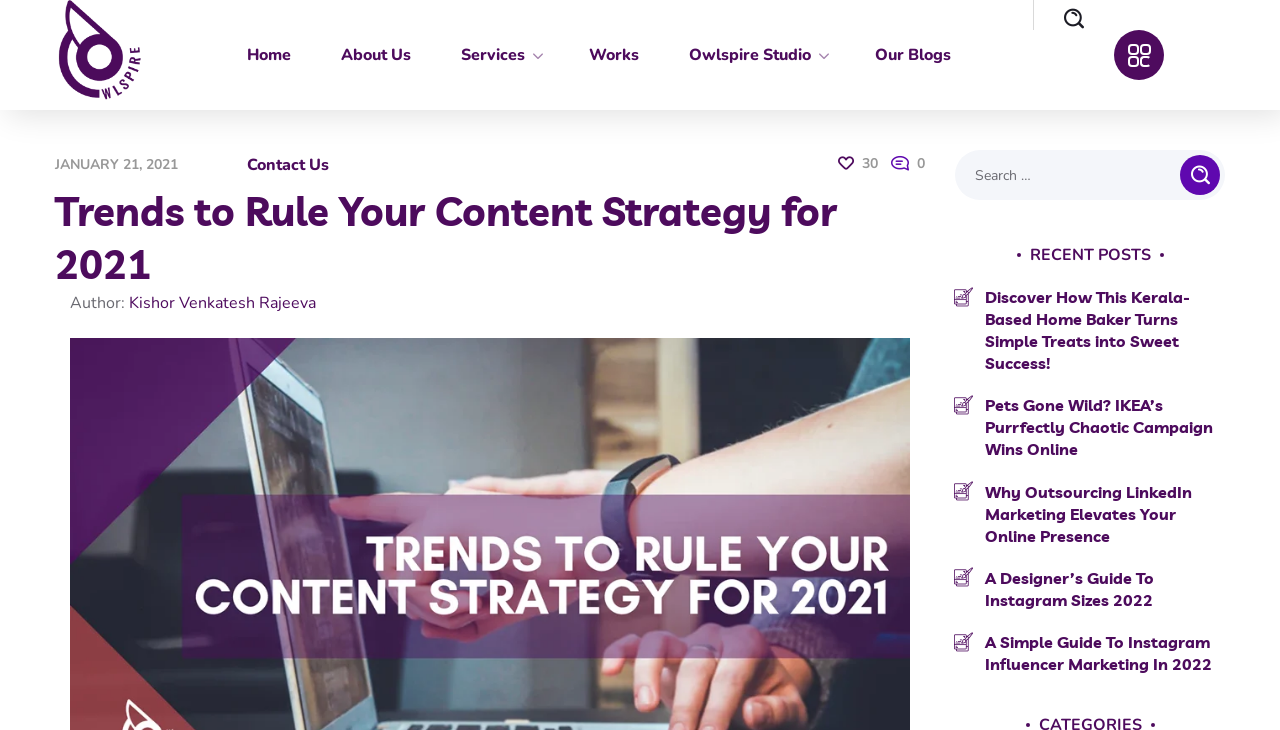Describe every aspect of the webpage comprehensively.

The webpage is about Owlspire Creative Agency, with a focus on content marketing trends for 2021. At the top, there is a navigation menu with links to "Home", "About Us", "Services", "Works", "Owlspire Studio", "Our Blogs", and "Contact Us", each accompanied by a small icon. 

Below the navigation menu, there is a section with a heading "Trends to Rule Your Content Strategy for 2021" and a subheading "Author: Kishor Venkatesh Rajeeva" with the date "JANUARY 21, 2021" and some social media links. 

On the right side of the page, there is a search bar with a textbox and a search button. 

Further down, there is a section titled "RECENT POSTS" with five links to recent blog posts, including "Discover How This Kerala-Based Home Baker Turns Simple Treats into Sweet Success!", "Pets Gone Wild? IKEA’s Purrfectly Chaotic Campaign Wins Online", and others.